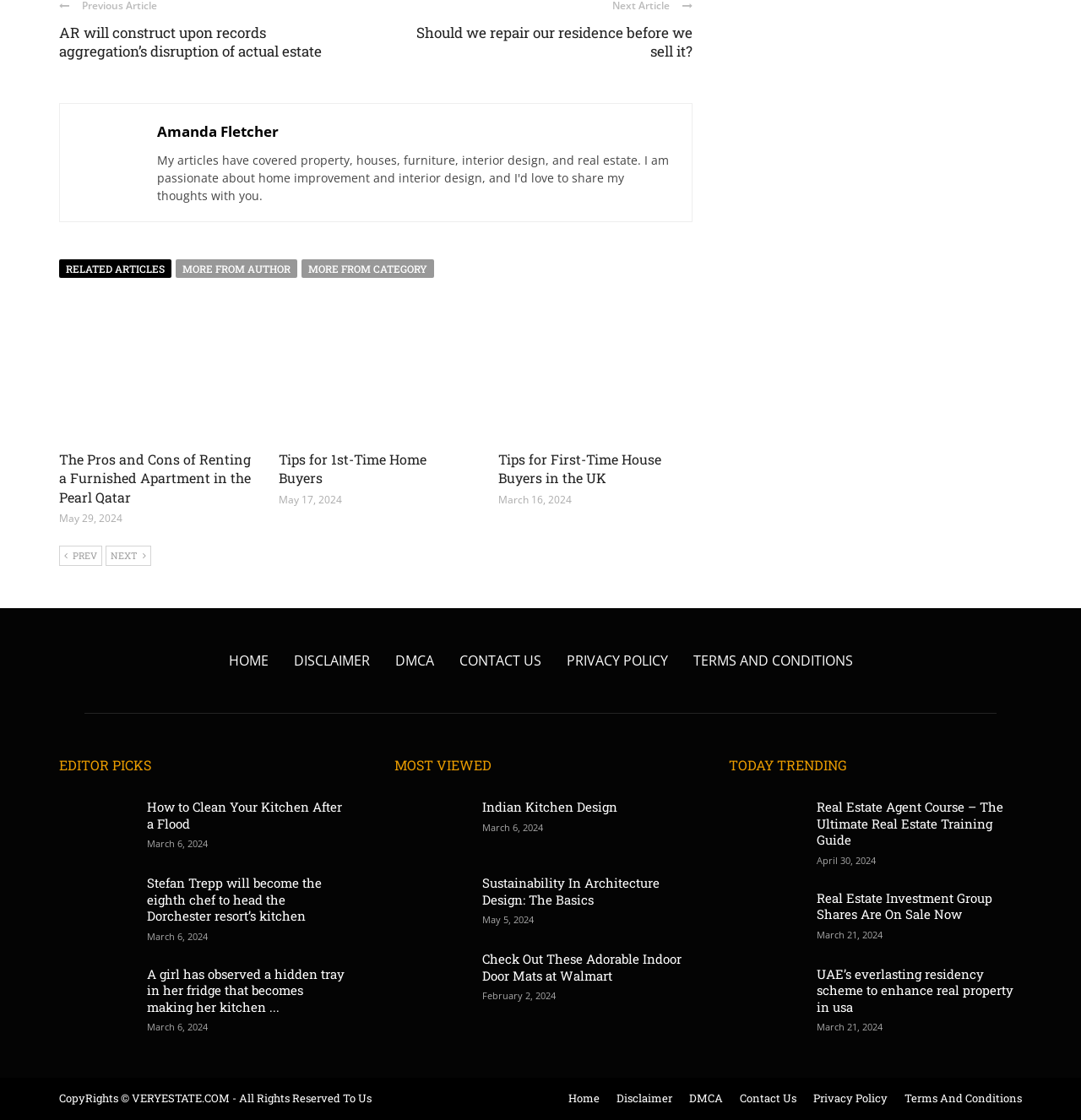Locate the bounding box of the UI element based on this description: "Amanda Fletcher". Provide four float numbers between 0 and 1 as [left, top, right, bottom].

[0.145, 0.109, 0.258, 0.126]